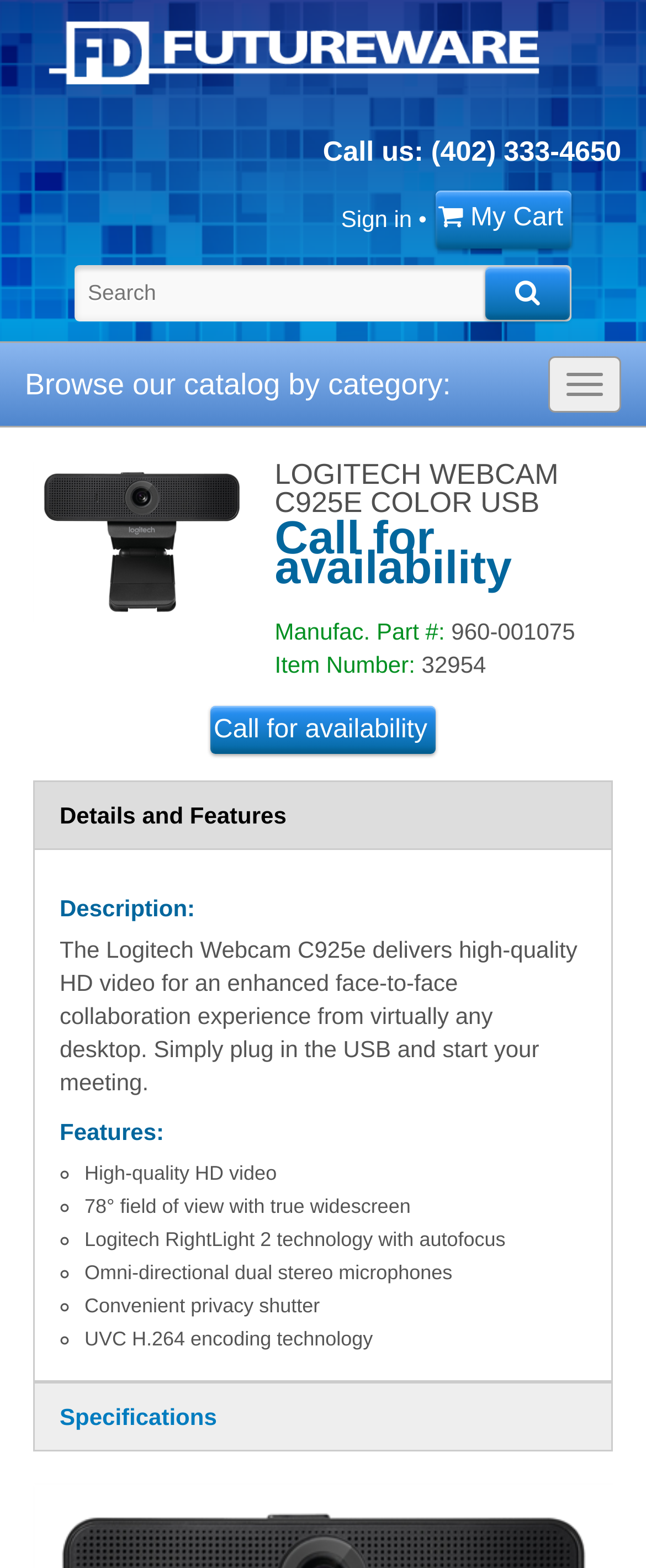Please find the bounding box coordinates of the element that needs to be clicked to perform the following instruction: "View product details and features". The bounding box coordinates should be four float numbers between 0 and 1, represented as [left, top, right, bottom].

[0.054, 0.499, 0.946, 0.541]